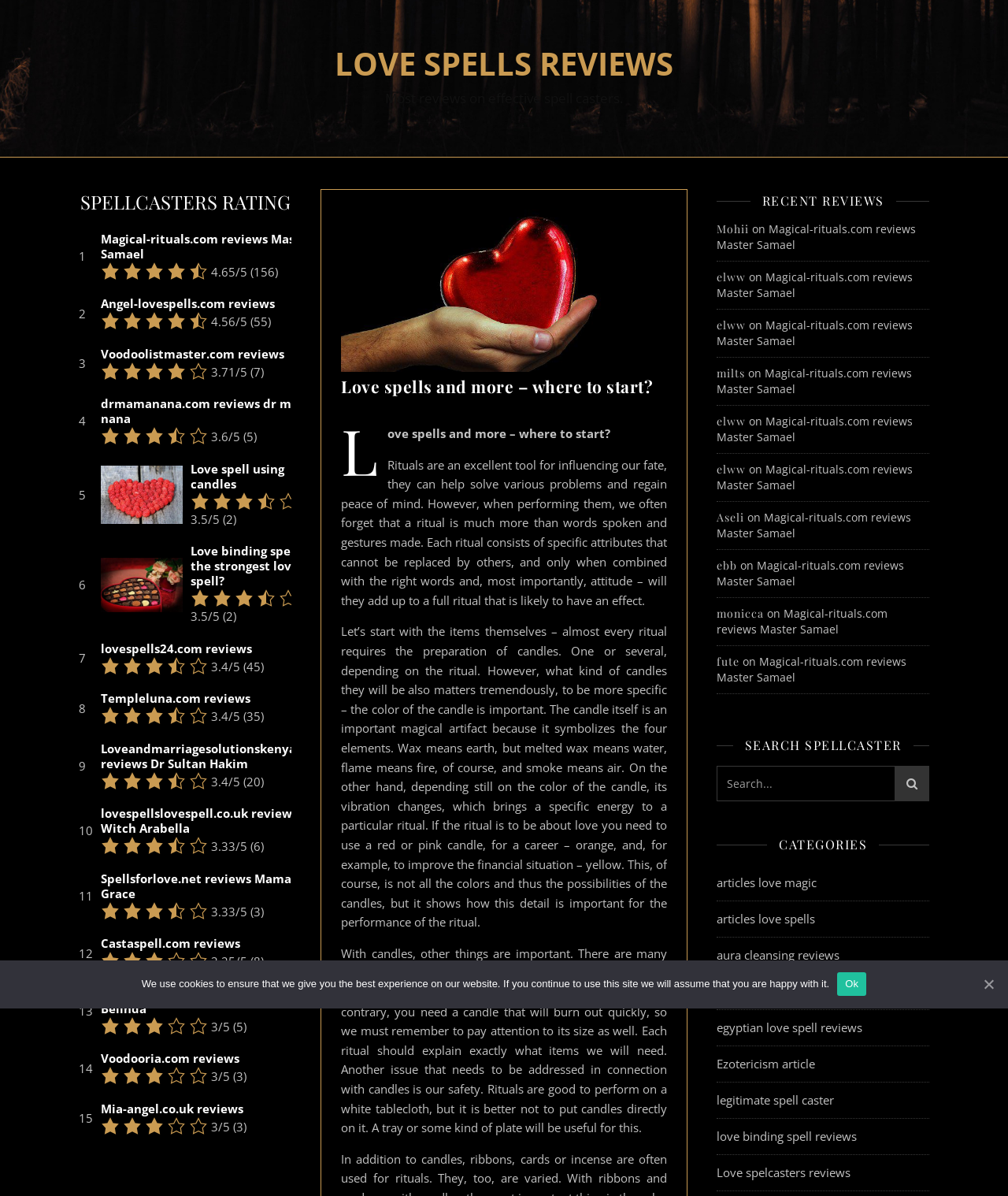How many spellcasters are listed in the rating table?
Examine the screenshot and reply with a single word or phrase.

15